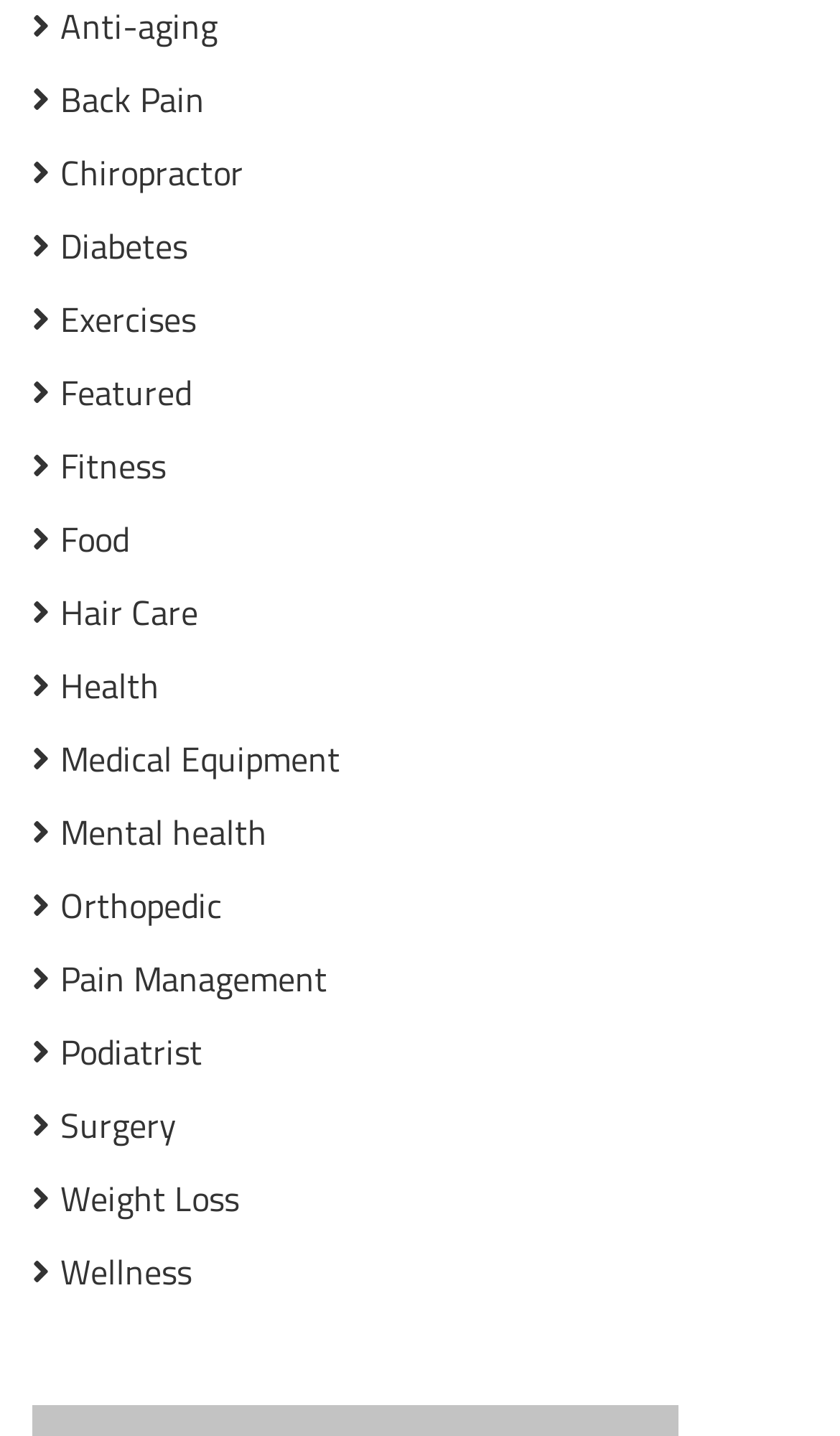Pinpoint the bounding box coordinates of the clickable element needed to complete the instruction: "View Fitness". The coordinates should be provided as four float numbers between 0 and 1: [left, top, right, bottom].

[0.038, 0.307, 0.197, 0.343]